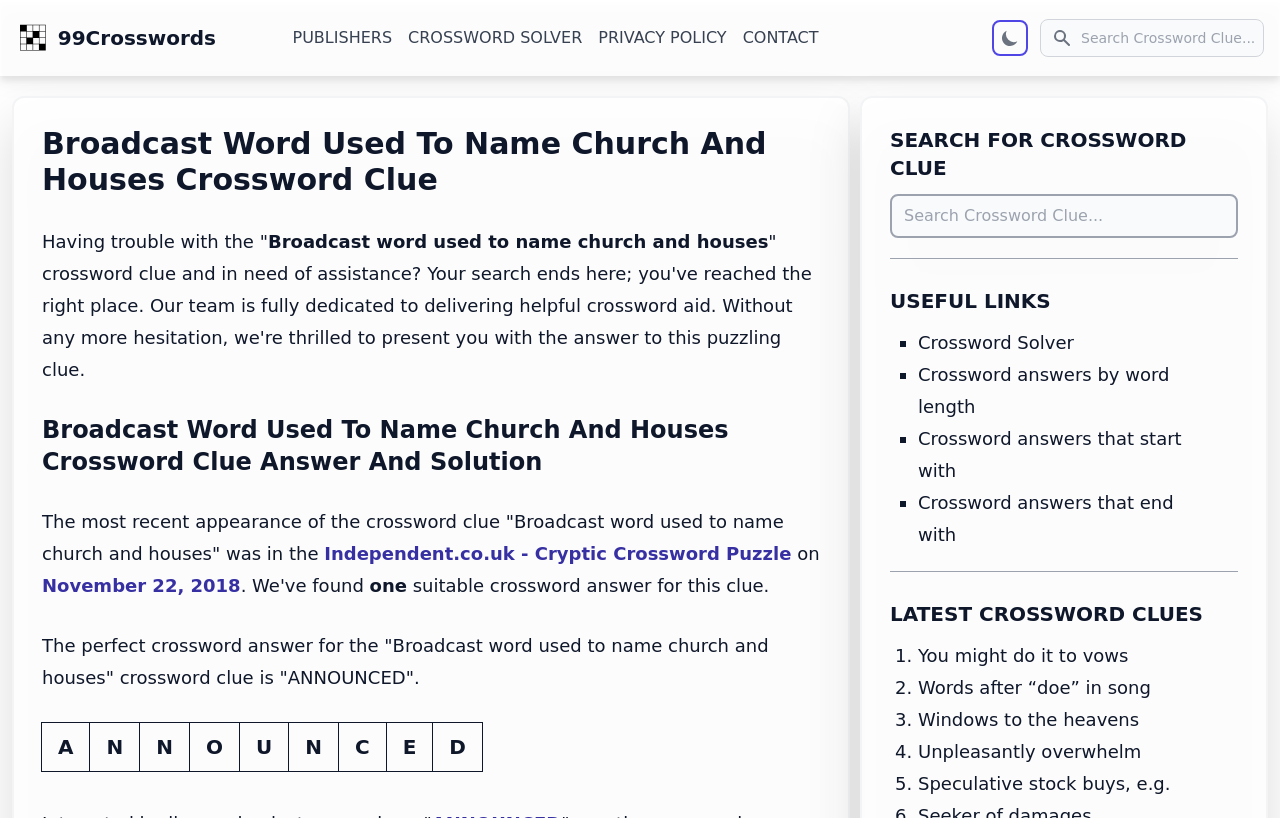Find the bounding box coordinates of the clickable area that will achieve the following instruction: "Visit News page".

None